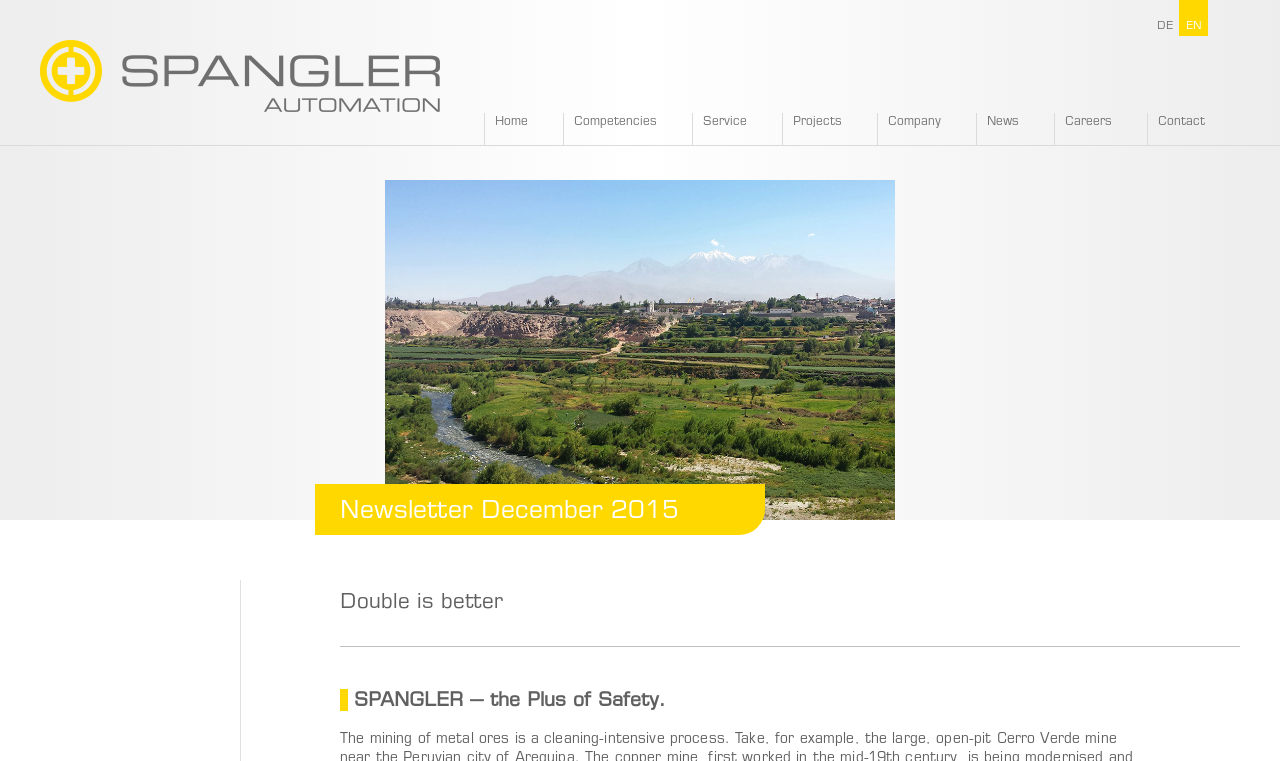Answer this question in one word or a short phrase: What is the first menu item?

Home